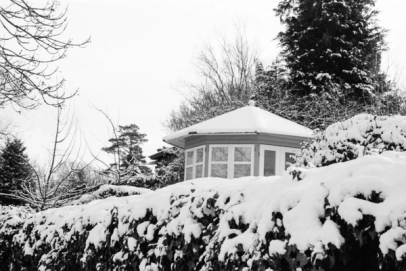Give a detailed account of the visual content in the image.

This serene black-and-white photograph captures a picturesque winter scene featuring a charming gazebo nestled amidst a soft blanket of snow. The gazebo, with its distinct architecture and sloping roof, is partially hidden behind a lush hedge that is also laden with snow, creating a cozy and inviting atmosphere. Towering trees frame the background, their bare branches and snow-covered tops adding to the tranquil, frosty ambiance. Taken with a Minolta XD-7 camera on Kodak TRI-X 400 film, this image beautifully encapsulates the quiet elegance of a winter day, evoking a sense of peace and nostalgia as nature rests under its white cover.